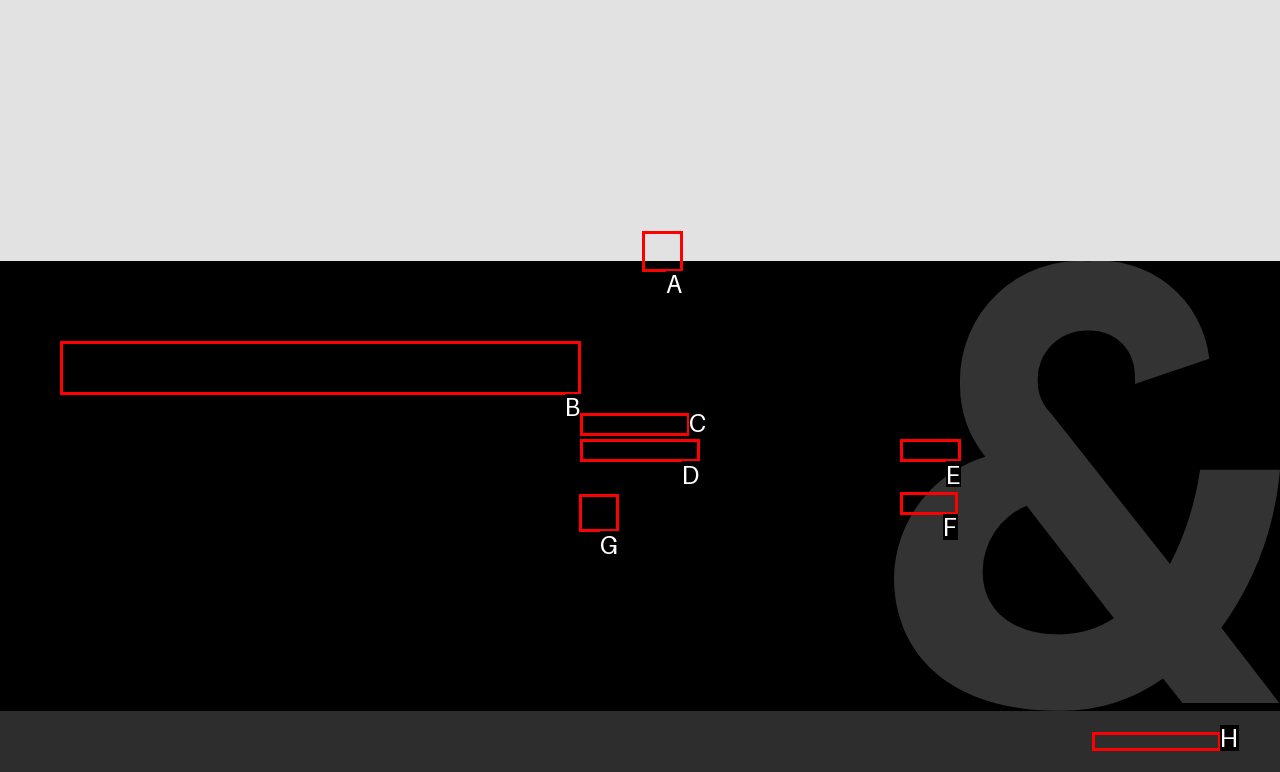Identify the correct option to click in order to complete this task: Follow us on LinkedIn
Answer with the letter of the chosen option directly.

G